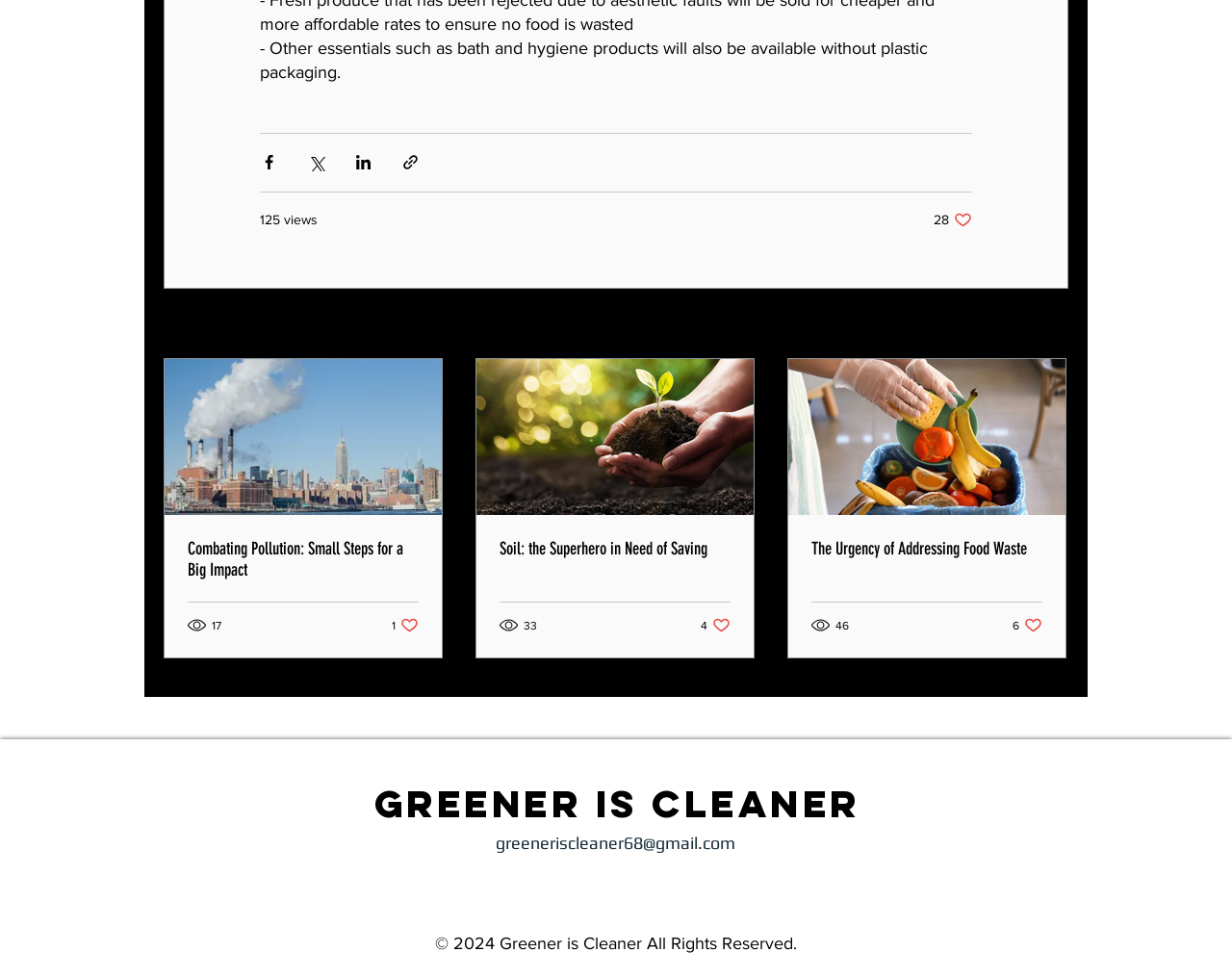Could you highlight the region that needs to be clicked to execute the instruction: "Read more about the study on American Thoracic Society"?

None